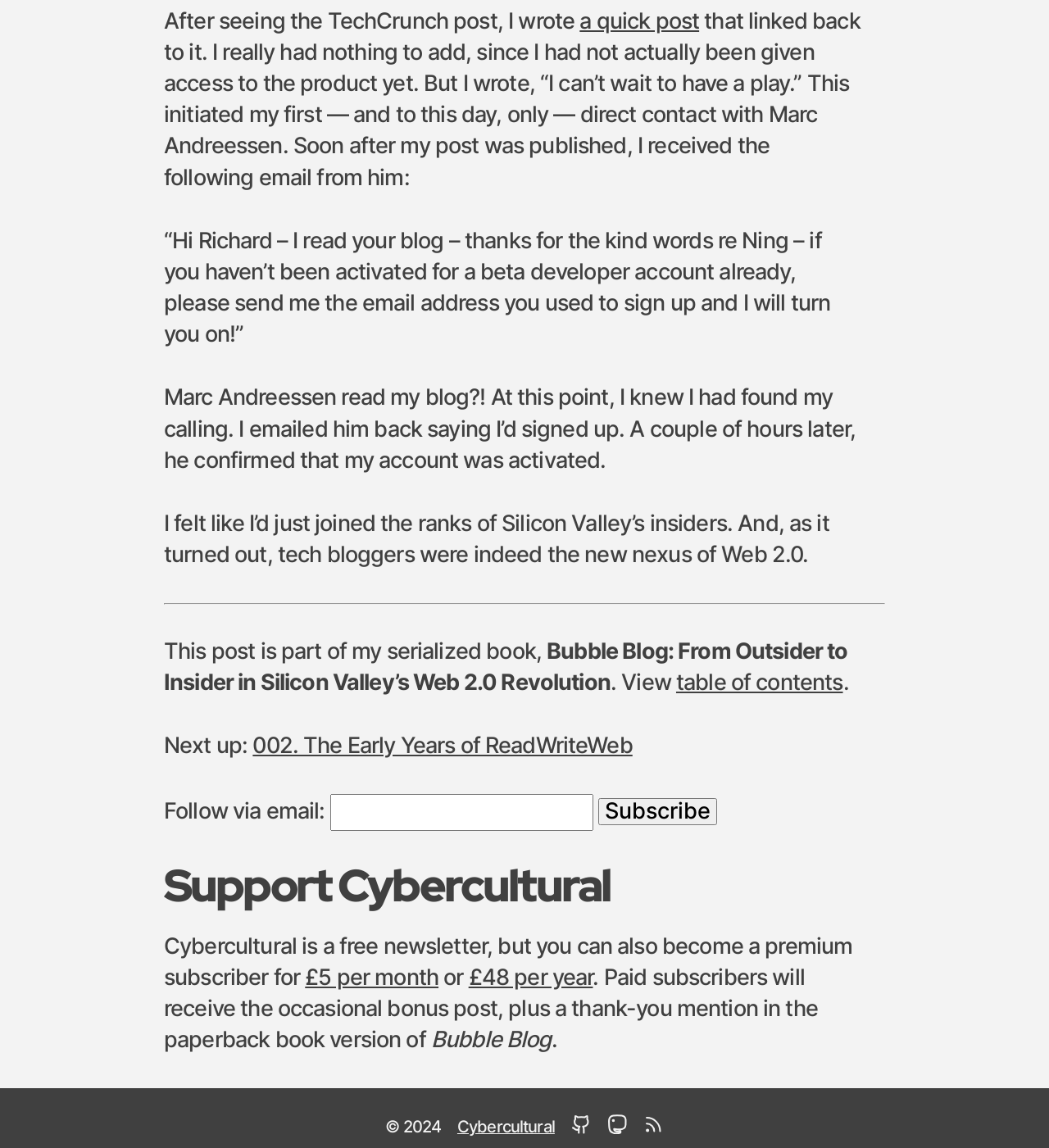From the given element description: "Cybercultural", find the bounding box for the UI element. Provide the coordinates as four float numbers between 0 and 1, in the order [left, top, right, bottom].

[0.436, 0.973, 0.529, 0.992]